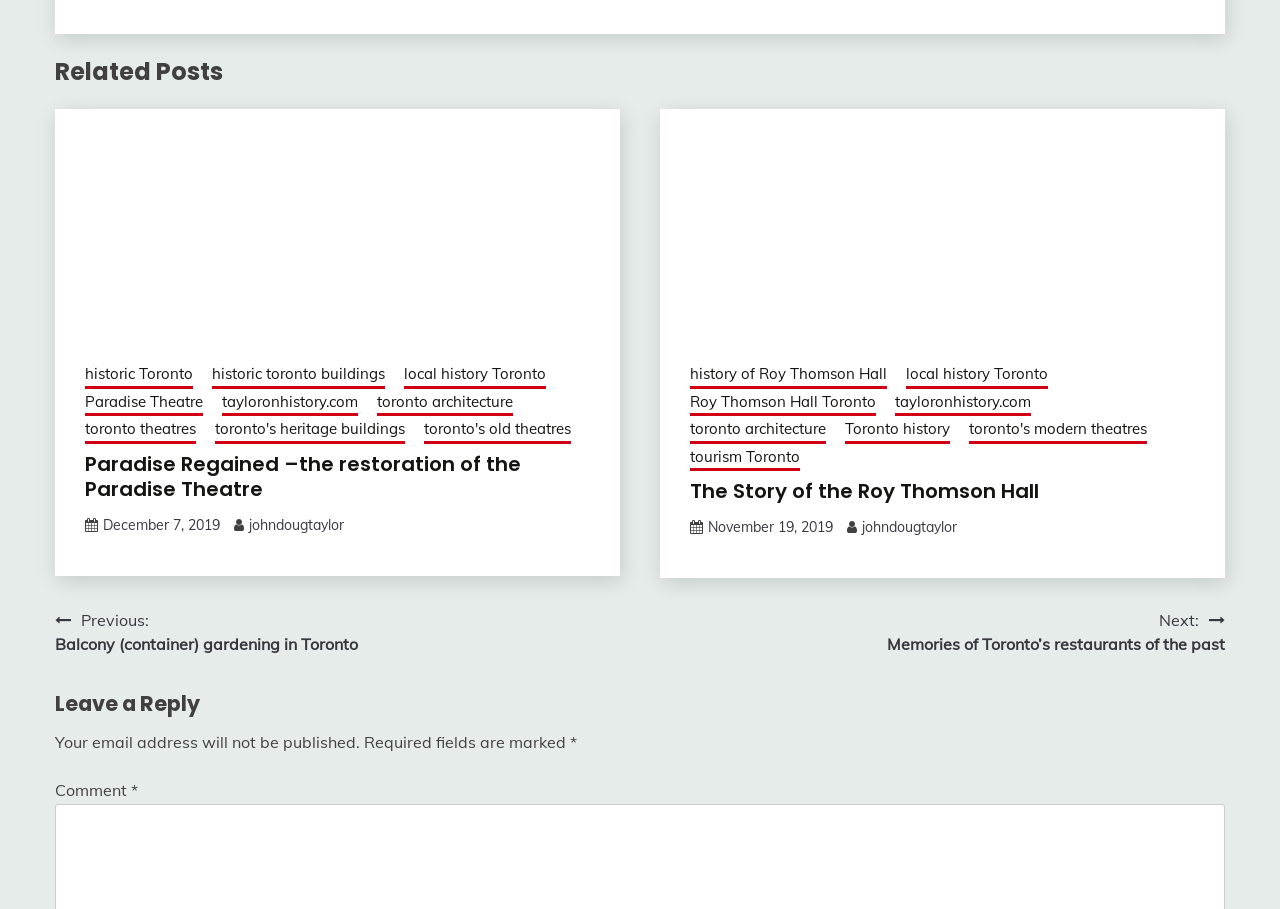Please specify the bounding box coordinates of the clickable region necessary for completing the following instruction: "read 'Paradise Regained –the restoration of the Paradise Theatre'". The coordinates must consist of four float numbers between 0 and 1, i.e., [left, top, right, bottom].

[0.066, 0.497, 0.461, 0.552]